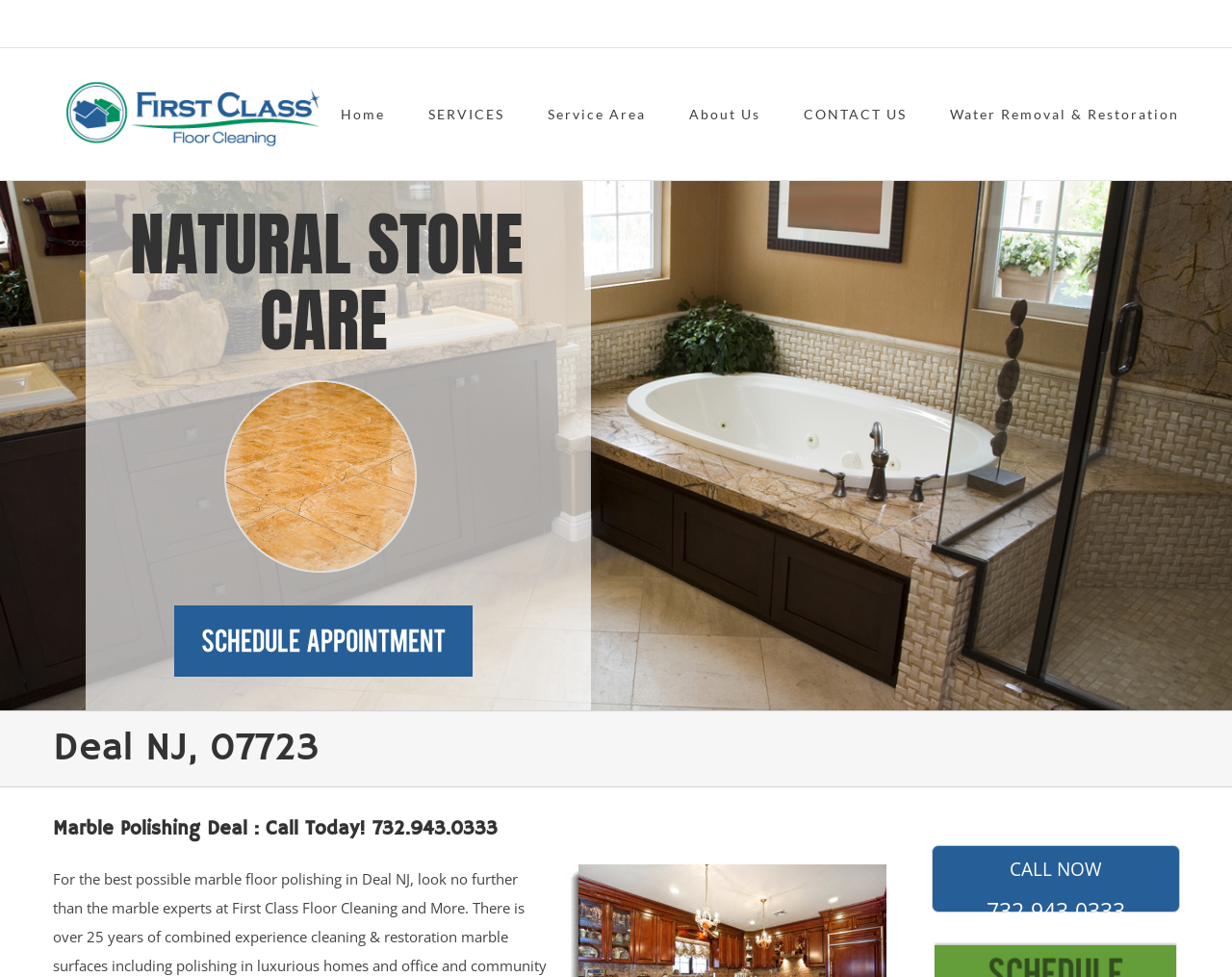Please specify the bounding box coordinates of the clickable region necessary for completing the following instruction: "Call now using the provided phone number". The coordinates must consist of four float numbers between 0 and 1, i.e., [left, top, right, bottom].

[0.756, 0.865, 0.957, 0.934]